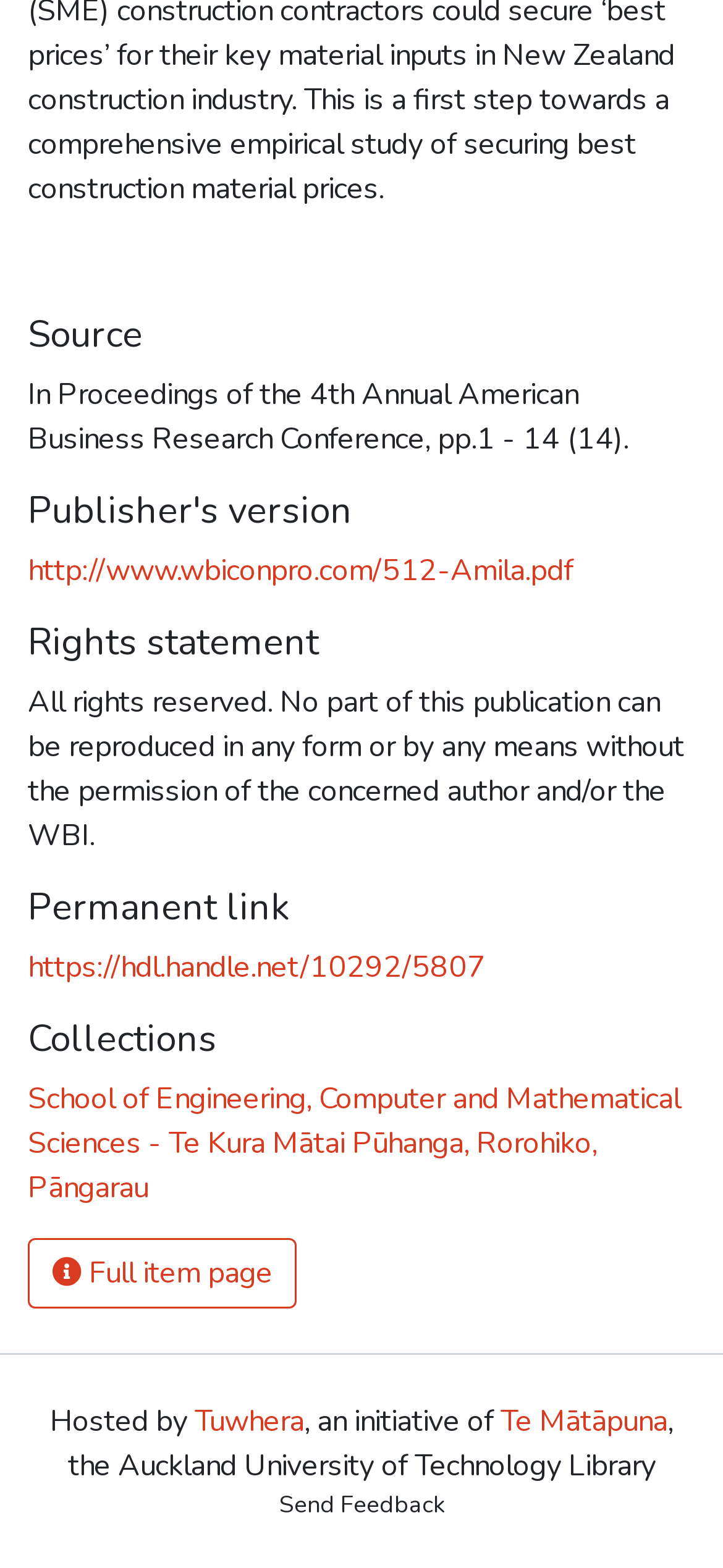Using the description "http://www.wbiconpro.com/512-Amila.pdf", locate and provide the bounding box of the UI element.

[0.038, 0.351, 0.792, 0.377]